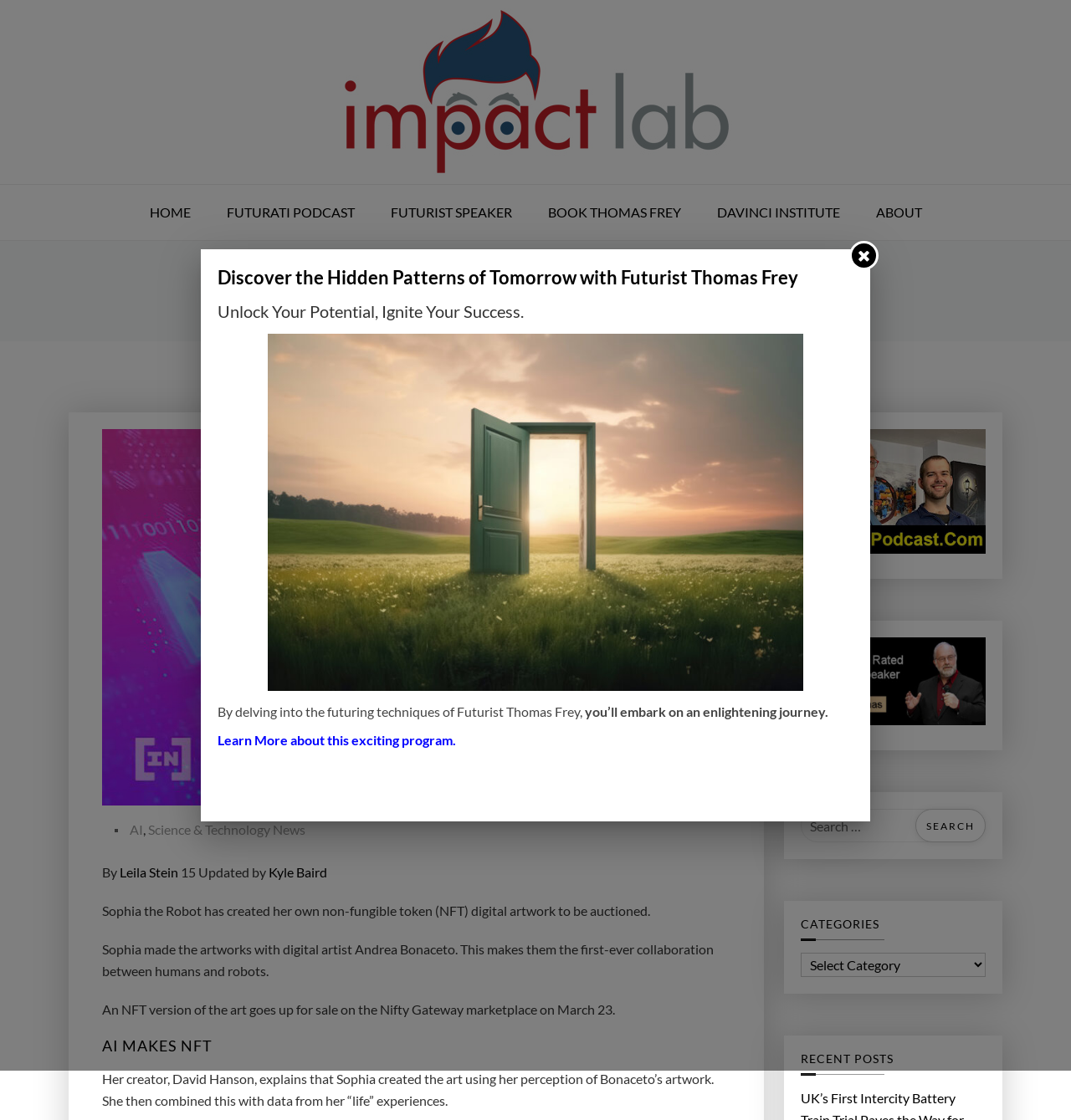Please determine the bounding box coordinates of the element's region to click in order to carry out the following instruction: "Click on the 'HOME' link". The coordinates should be four float numbers between 0 and 1, i.e., [left, top, right, bottom].

[0.124, 0.165, 0.193, 0.214]